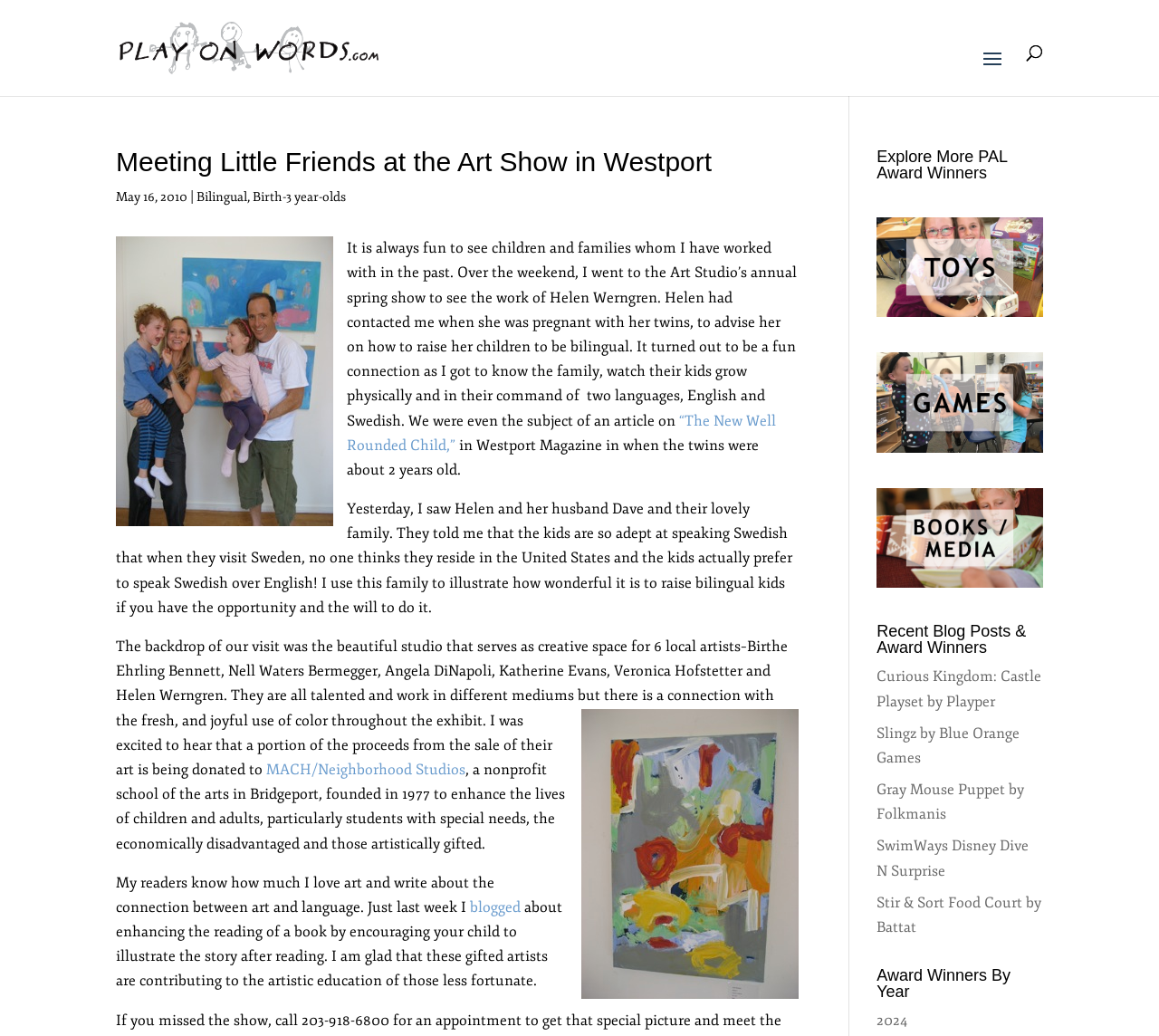Find the bounding box coordinates of the element you need to click on to perform this action: 'View 'toys award winners''. The coordinates should be represented by four float values between 0 and 1, in the format [left, top, right, bottom].

[0.756, 0.293, 0.9, 0.311]